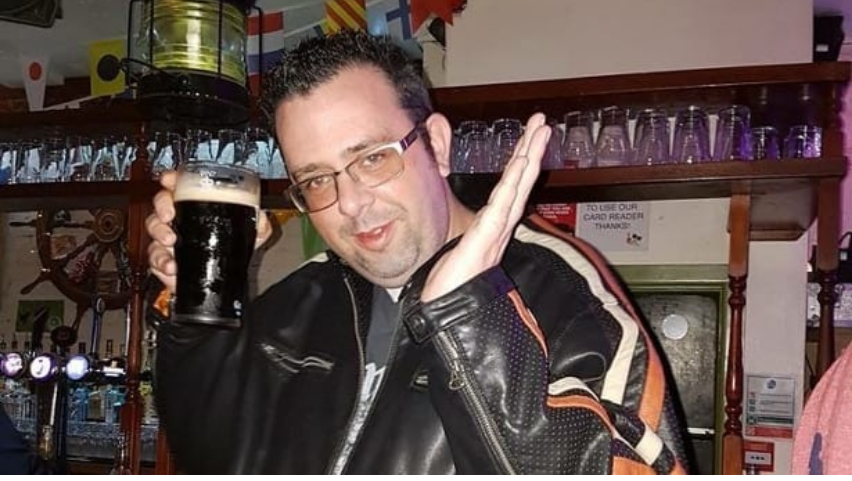Answer the question with a brief word or phrase:
What is the man wearing?

a black leather jacket